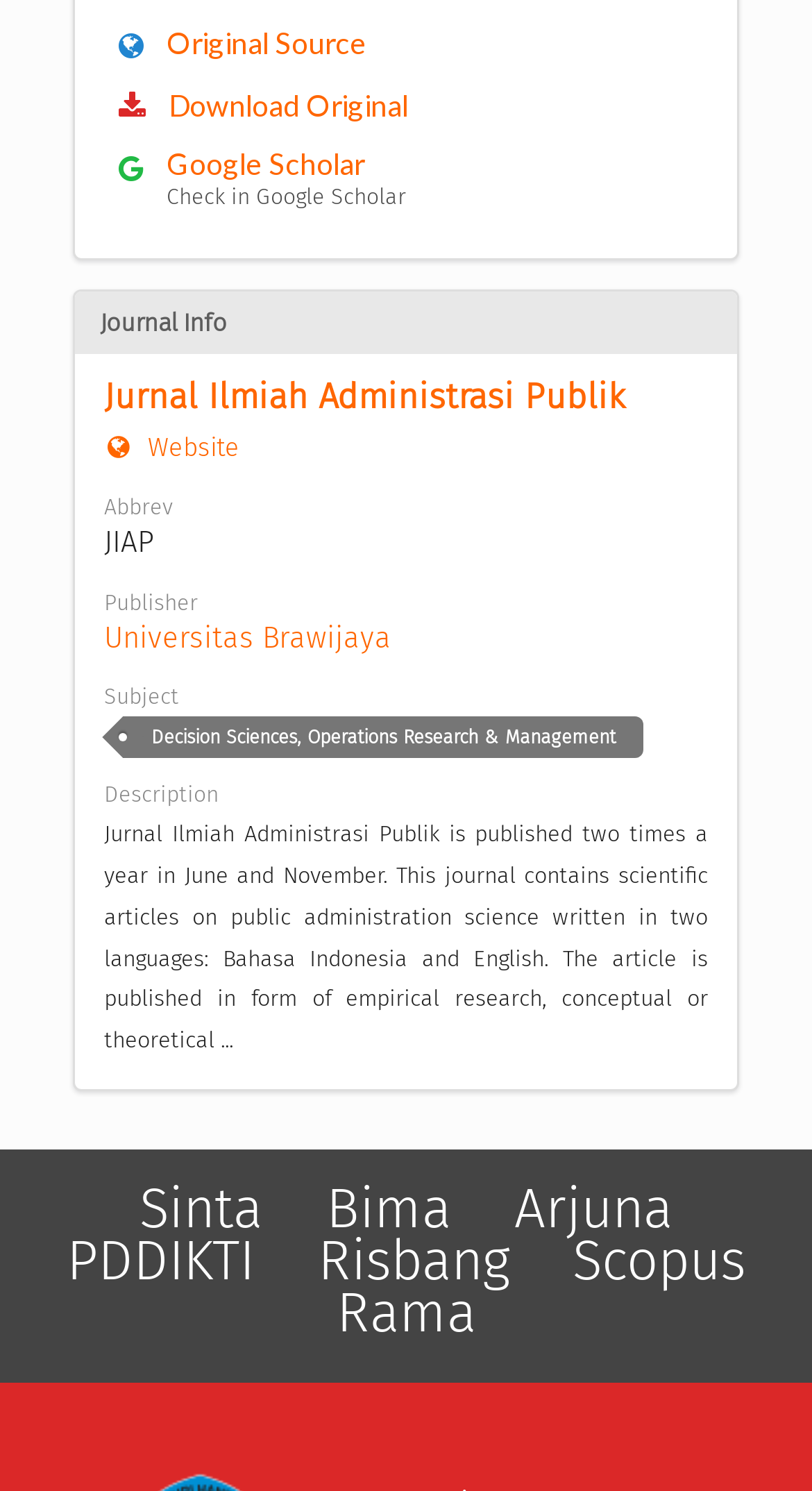Find the bounding box coordinates of the element's region that should be clicked in order to follow the given instruction: "View the journal's description". The coordinates should consist of four float numbers between 0 and 1, i.e., [left, top, right, bottom].

[0.128, 0.524, 0.269, 0.542]